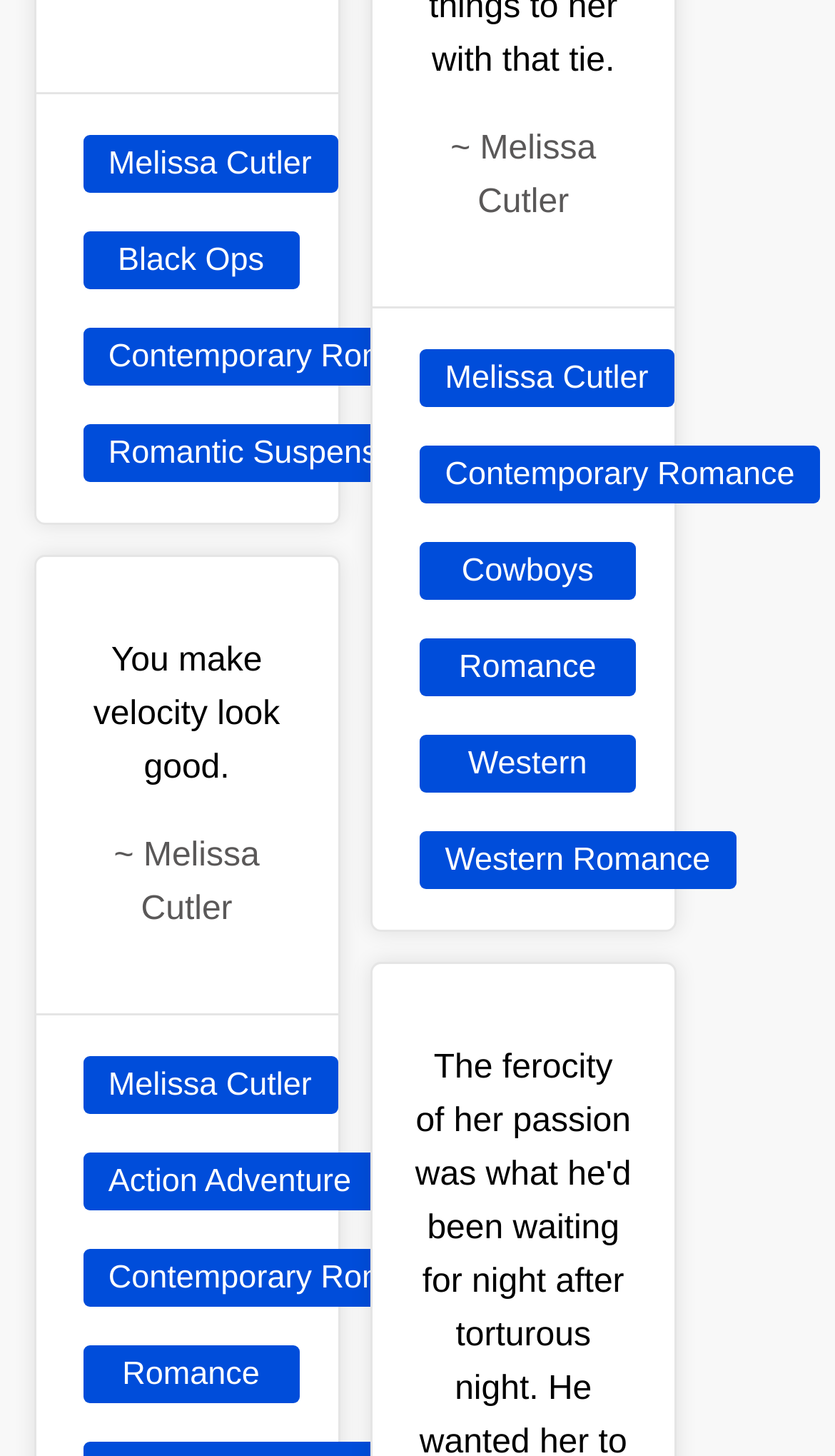What is the quote on the webpage?
Using the image, give a concise answer in the form of a single word or short phrase.

You make velocity look good.